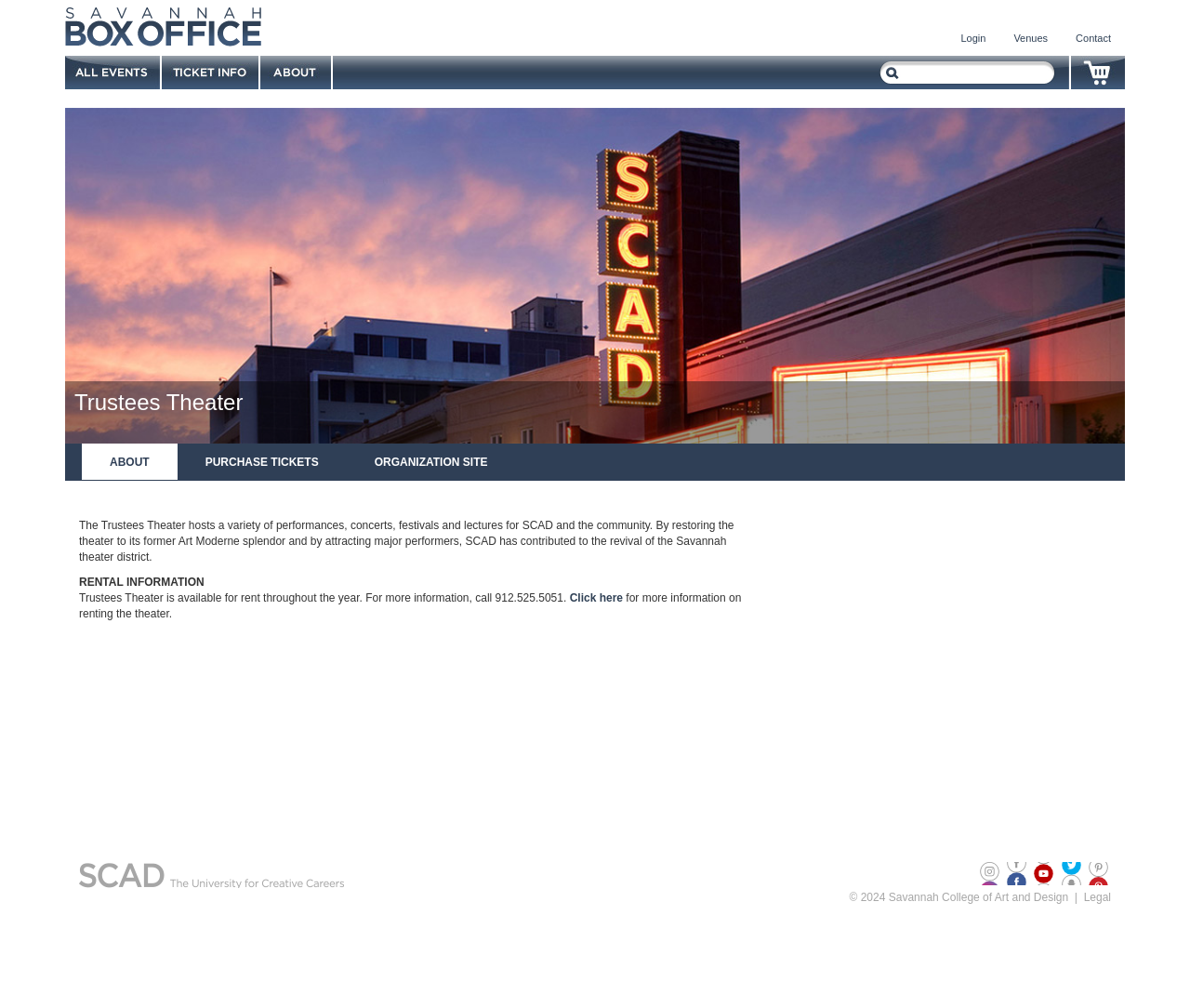What type of events can I purchase tickets for?
Based on the image, give a concise answer in the form of a single word or short phrase.

Film screenings, festivals, lectures, etc.